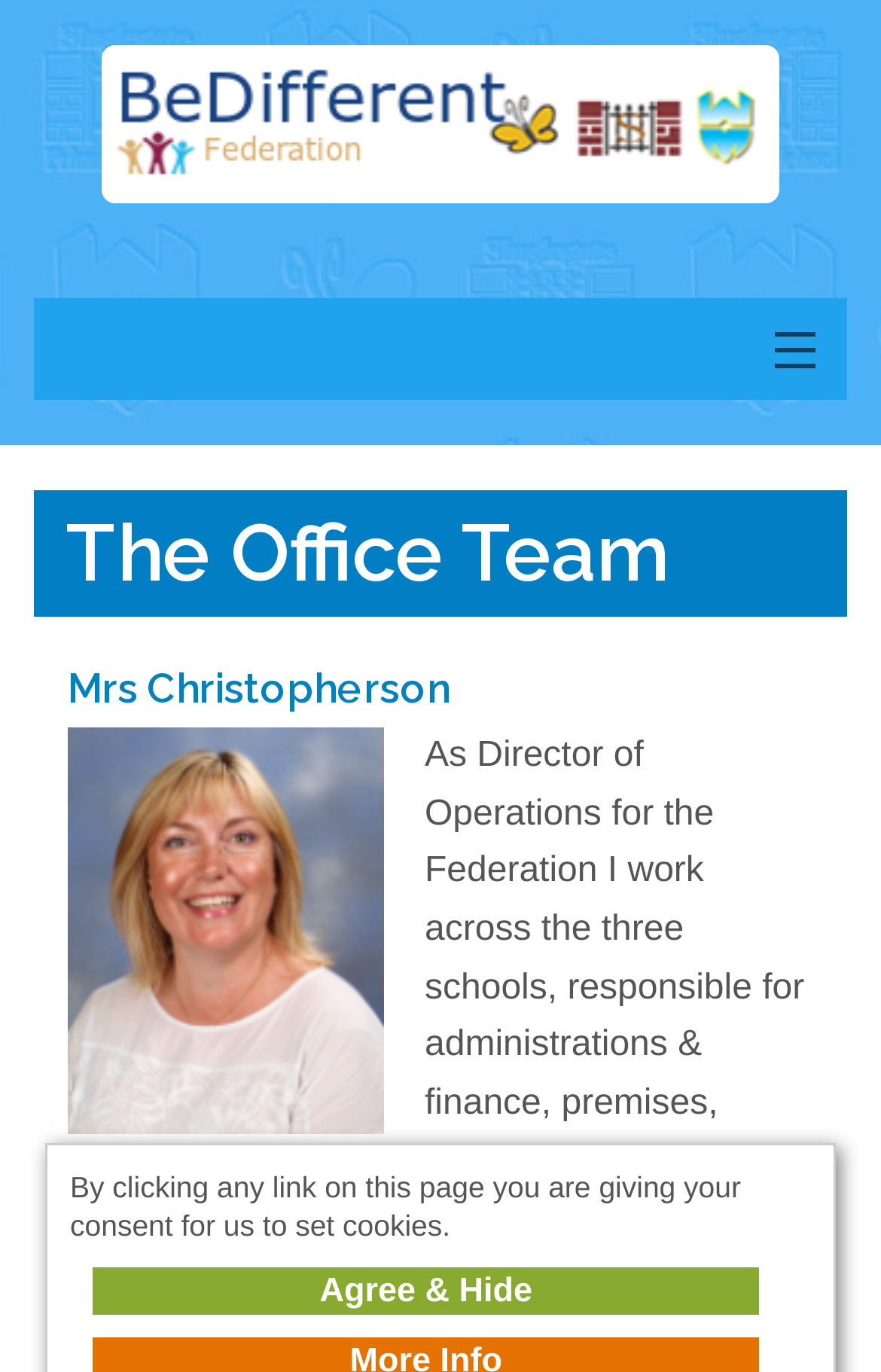How many images are on the webpage?
Based on the screenshot, answer the question with a single word or phrase.

2